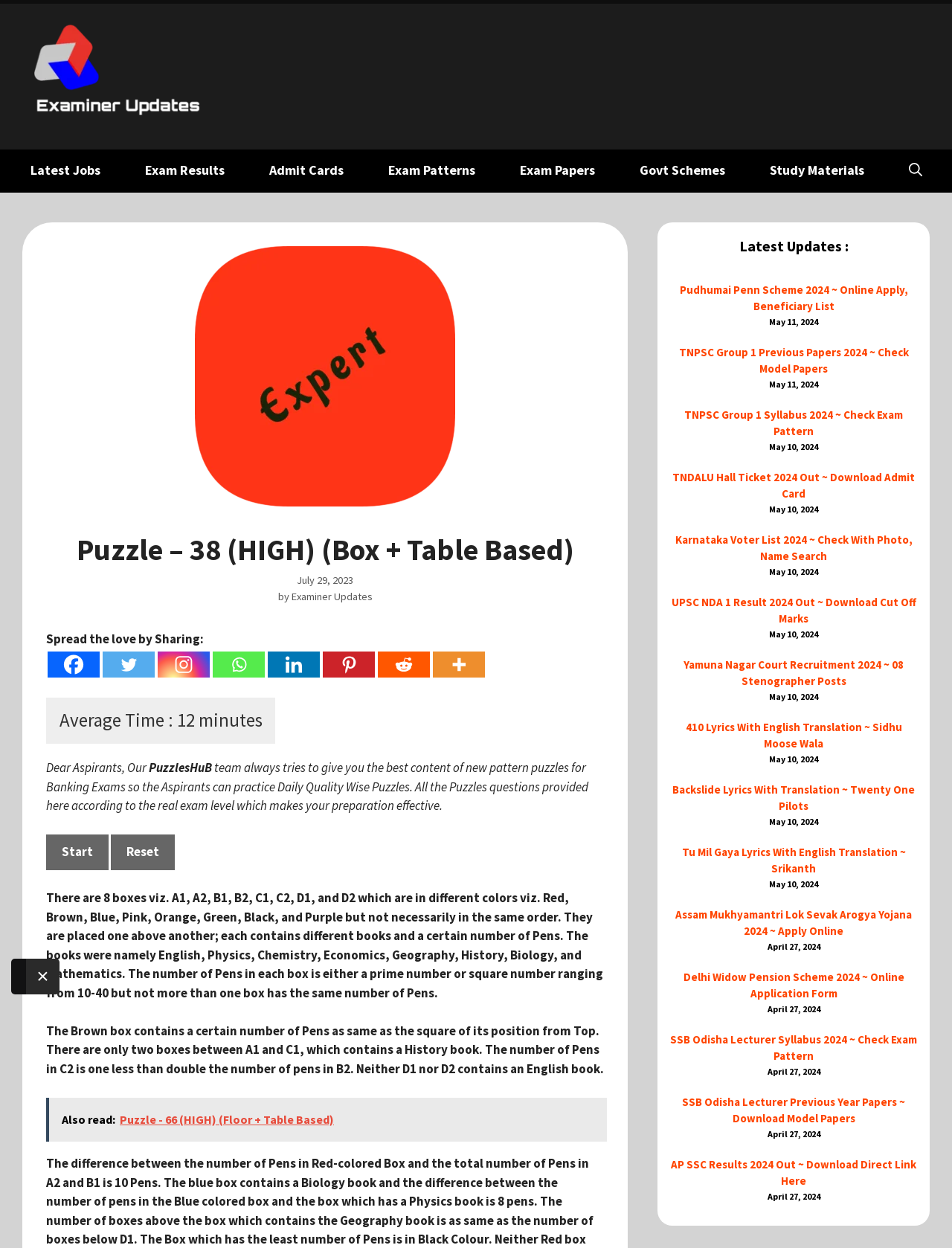Given the content of the image, can you provide a detailed answer to the question?
What is the position of the box containing a History book?

The puzzle description states that there are only two boxes between A1 and C1, which contains a History book.